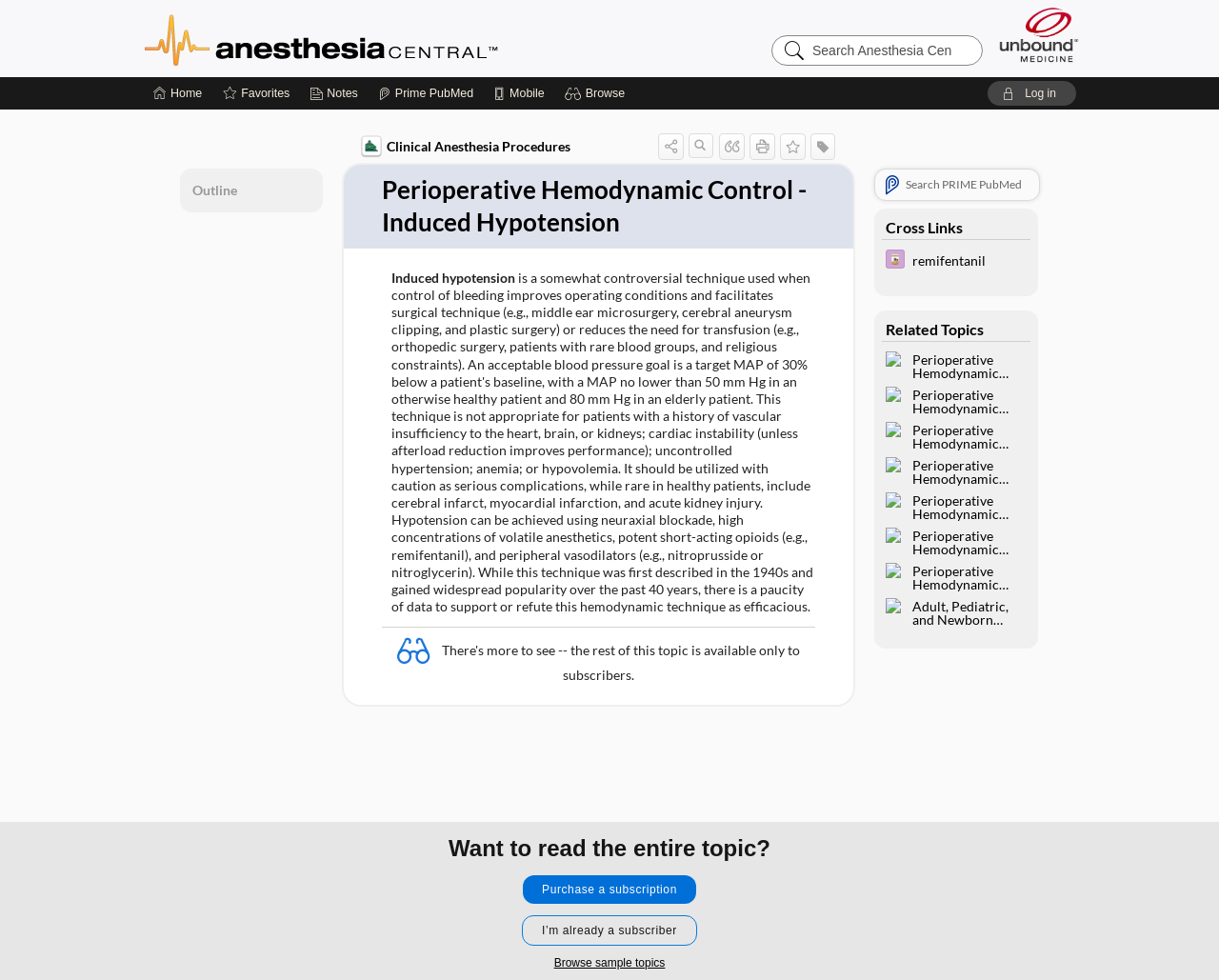Please locate the bounding box coordinates of the element that needs to be clicked to achieve the following instruction: "Search Anesthesia Central". The coordinates should be four float numbers between 0 and 1, i.e., [left, top, right, bottom].

[0.632, 0.034, 0.694, 0.082]